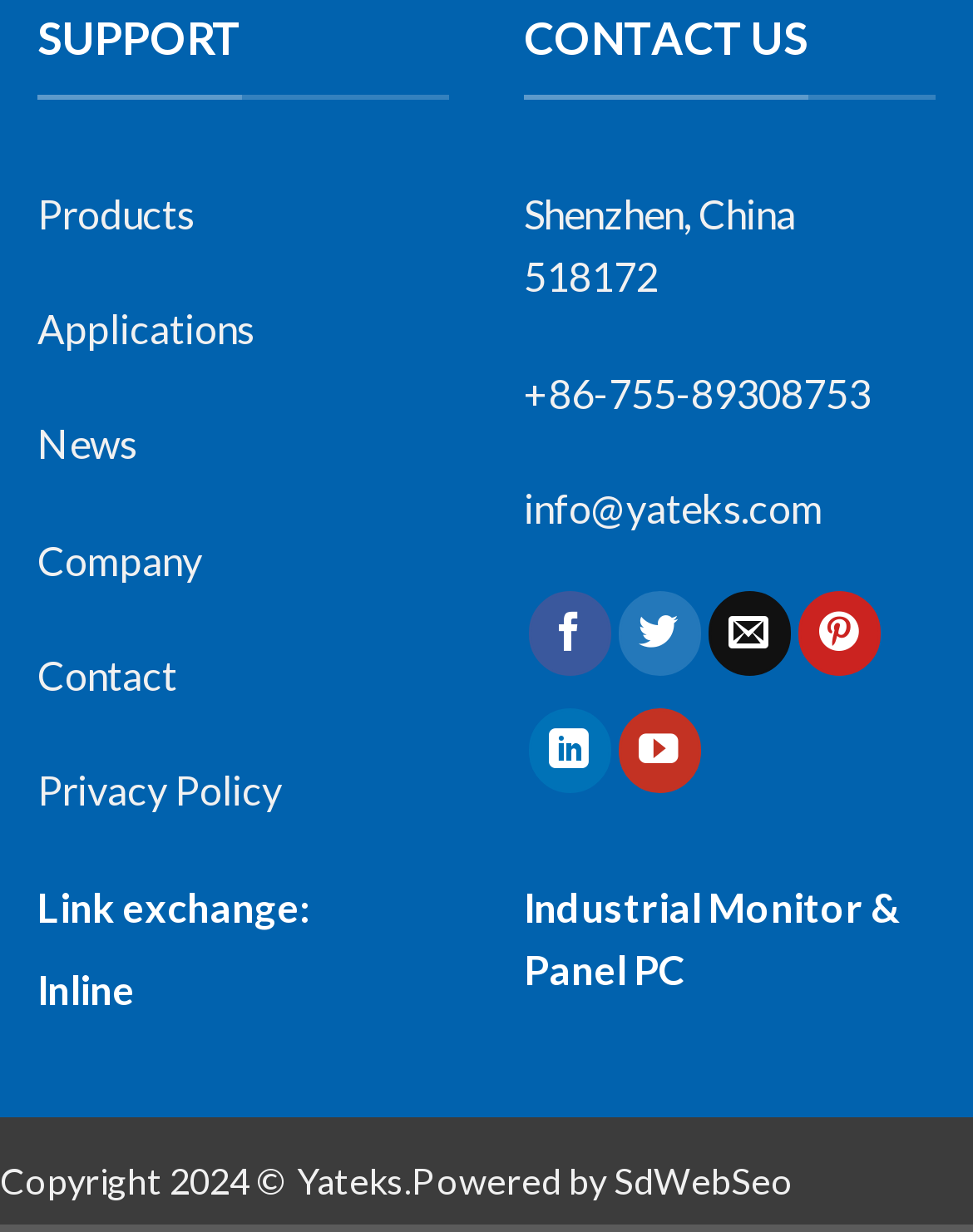What is the name of the company?
Answer the question with a single word or phrase by looking at the picture.

Yateks